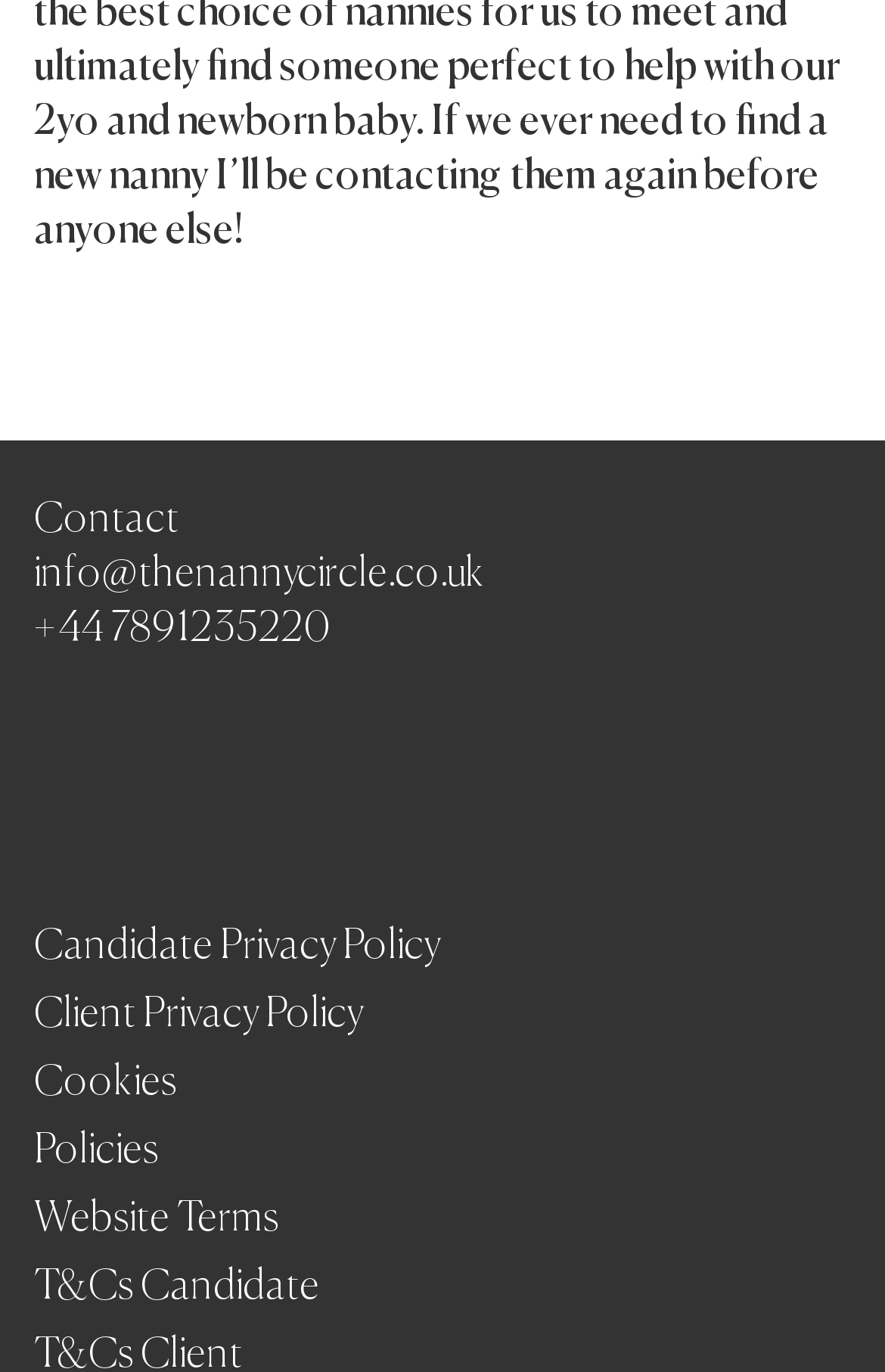Find the bounding box coordinates of the clickable area required to complete the following action: "Call us".

[0.038, 0.443, 0.374, 0.473]